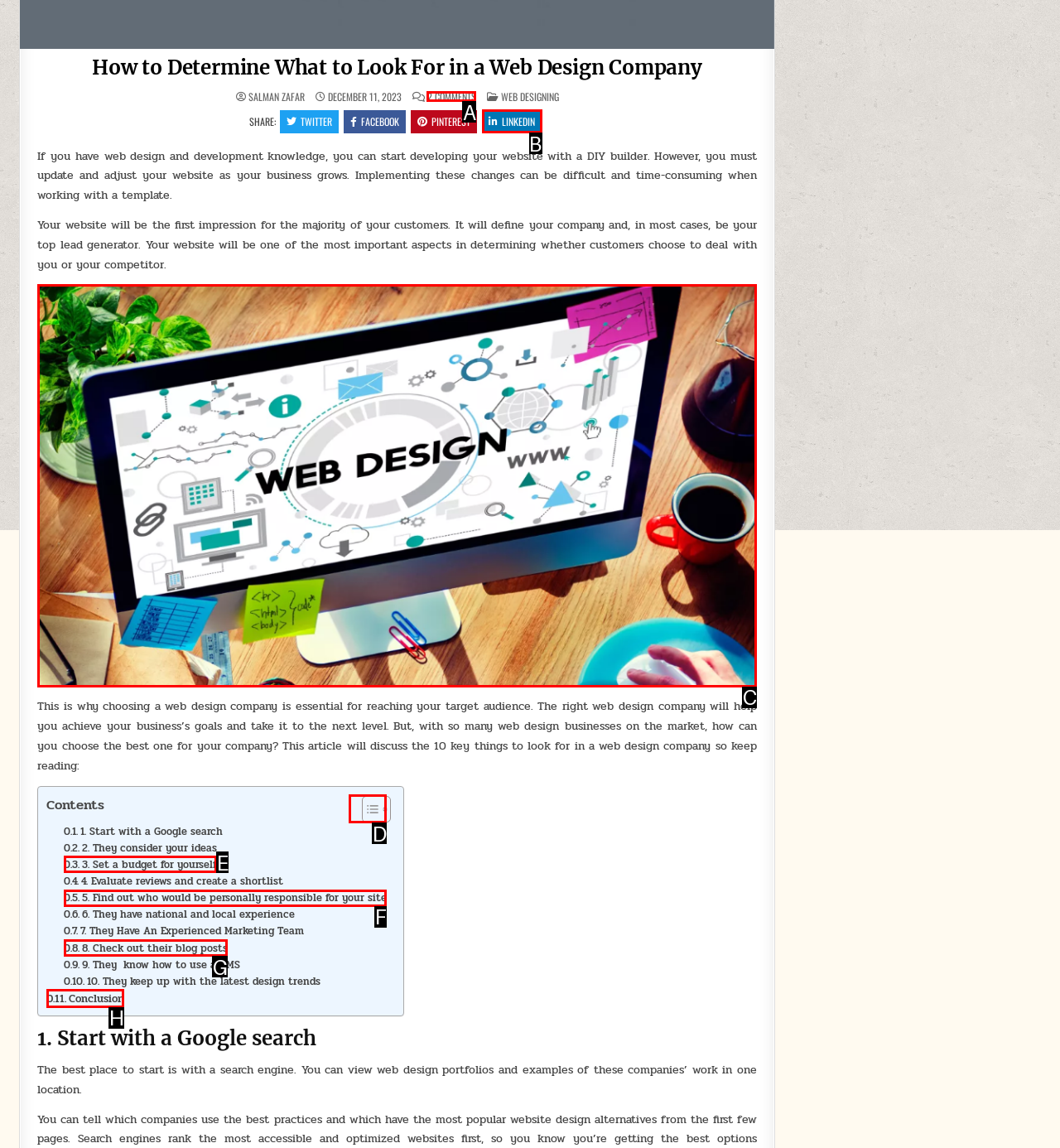Match the HTML element to the description: Conclusion. Respond with the letter of the correct option directly.

H